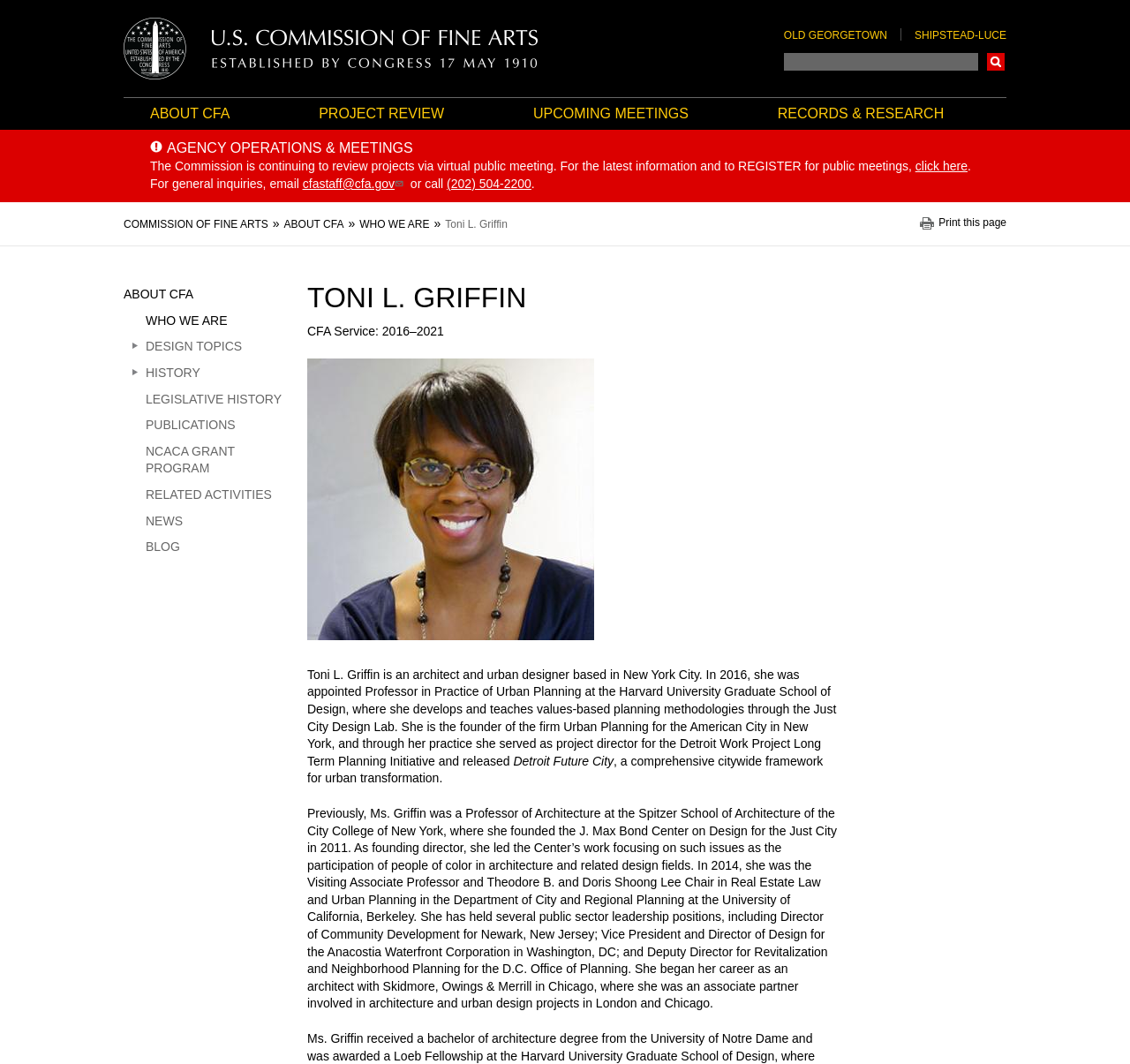Create a detailed summary of all the visual and textual information on the webpage.

The webpage is about Toni L. Griffin, a commissioner of the Commission of Fine Arts. At the top, there is a navigation menu with links to skip to main content, Commission of Fine Arts homepage, and other sections. Below the navigation menu, there are several links to different sections, including OLD GEORGETOWN, SHIPSTEAD-LUCE, ABOUT CFA, and SEARCH.

On the left side, there is a sidebar menu with links to various topics, including ABOUT CFA, WHO WE ARE, DESIGN TOPICS, HISTORY, and others. Above the sidebar menu, there is a heading "TONI L. GRIFFIN" and a figure of Toni L. Griffin.

The main content of the webpage is about Toni L. Griffin's biography. It starts with a heading "TONI L. GRIFFIN" and a subheading "CFA Service: 2016–2021". Below the subheading, there is a figure of Toni L. Griffin and a paragraph describing her background as an architect and urban designer. The paragraph mentions her appointment as Professor in Practice of Urban Planning at the Harvard University Graduate School of Design and her work as the founder of the firm Urban Planning for the American City.

The biography continues with descriptions of her previous work experiences, including her roles as Professor of Architecture at the Spitzer School of Architecture of the City College of New York, Visiting Associate Professor and Theodore B. and Doris Shoong Lee Chair in Real Estate Law and Urban Planning at the University of California, Berkeley, and Director of Community Development for Newark, New Jersey.

On the right side of the webpage, there is a section with links to AGENCY OPERATIONS & MEETINGS, RECORDS & RESEARCH, and other topics. There is also a breadcrumb navigation menu above this section.

At the bottom of the webpage, there is a button to print the page.